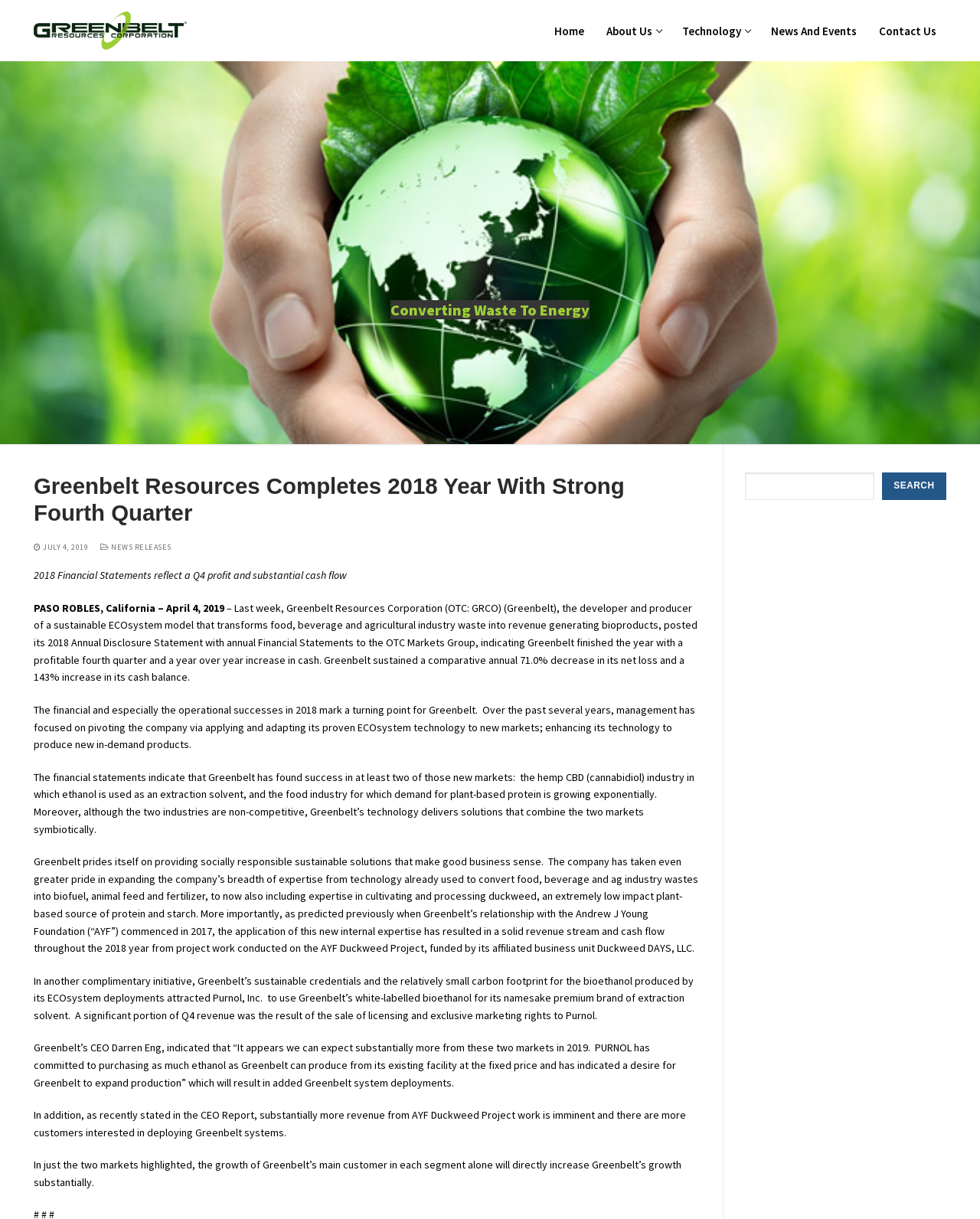Illustrate the webpage with a detailed description.

The webpage is about Greenbelt Resources Corporation, a company that develops and produces sustainable ECOsystem models that transform food, beverage, and agricultural industry waste into revenue-generating bioproducts. 

At the top left, there is a logo of Greenbelt Resources Corporation, which is also a link. Next to it, there are six links: Home, About Us, Technology, News And Events, and Contact Us, aligned horizontally. 

Below the links, there is a heading that reads "Converting Waste To Energy" and a larger heading that announces "Greenbelt Resources Completes 2018 Year With Strong Fourth Quarter". 

On the left side, there is a news release section with a date "JULY 4, 2019" and a link to "NEWS RELEASES". 

The main content of the webpage is a news article that discusses Greenbelt Resources Corporation's 2018 financial statements, which reflect a profitable fourth quarter and a year-over-year increase in cash. The article highlights the company's successes in the hemp CBD industry and the food industry, and its expansion into new markets. 

On the right side, there is a search bar with a search button.